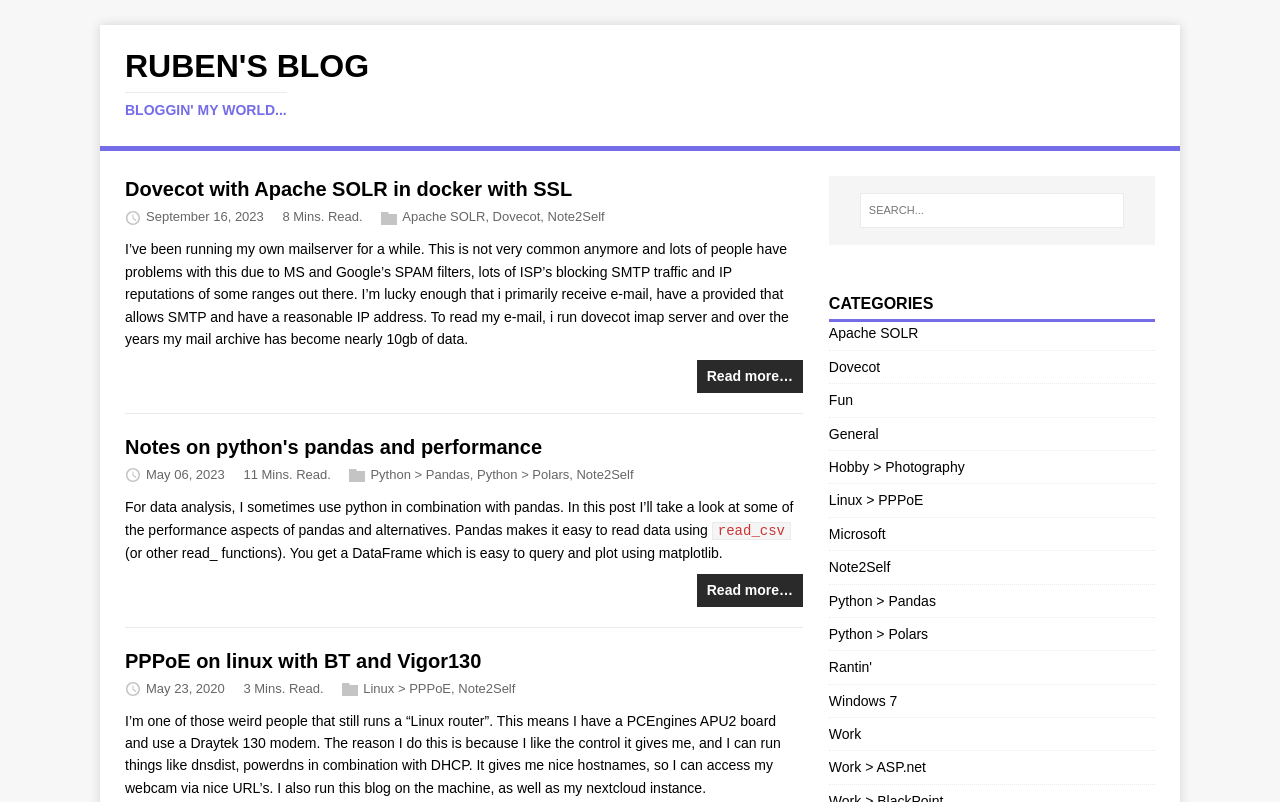Identify the bounding box coordinates of the clickable region required to complete the instruction: "Toggle the NEWS dropdown". The coordinates should be given as four float numbers within the range of 0 and 1, i.e., [left, top, right, bottom].

None